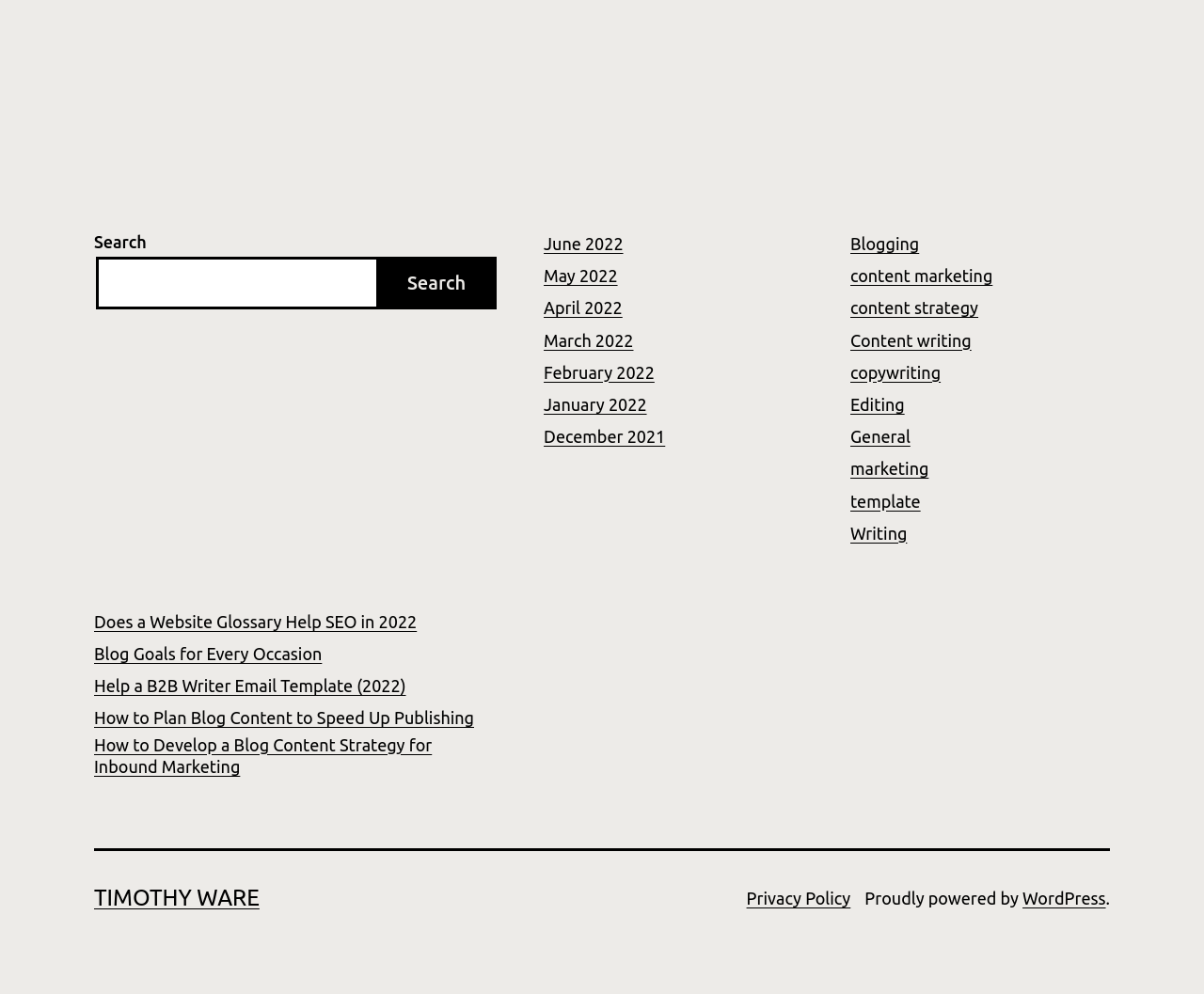What is the name of the author or owner of this website?
Give a comprehensive and detailed explanation for the question.

The webpage has a link at the top left with the text 'TIMOTHY WARE', which suggests that this is the name of the author or owner of the website.